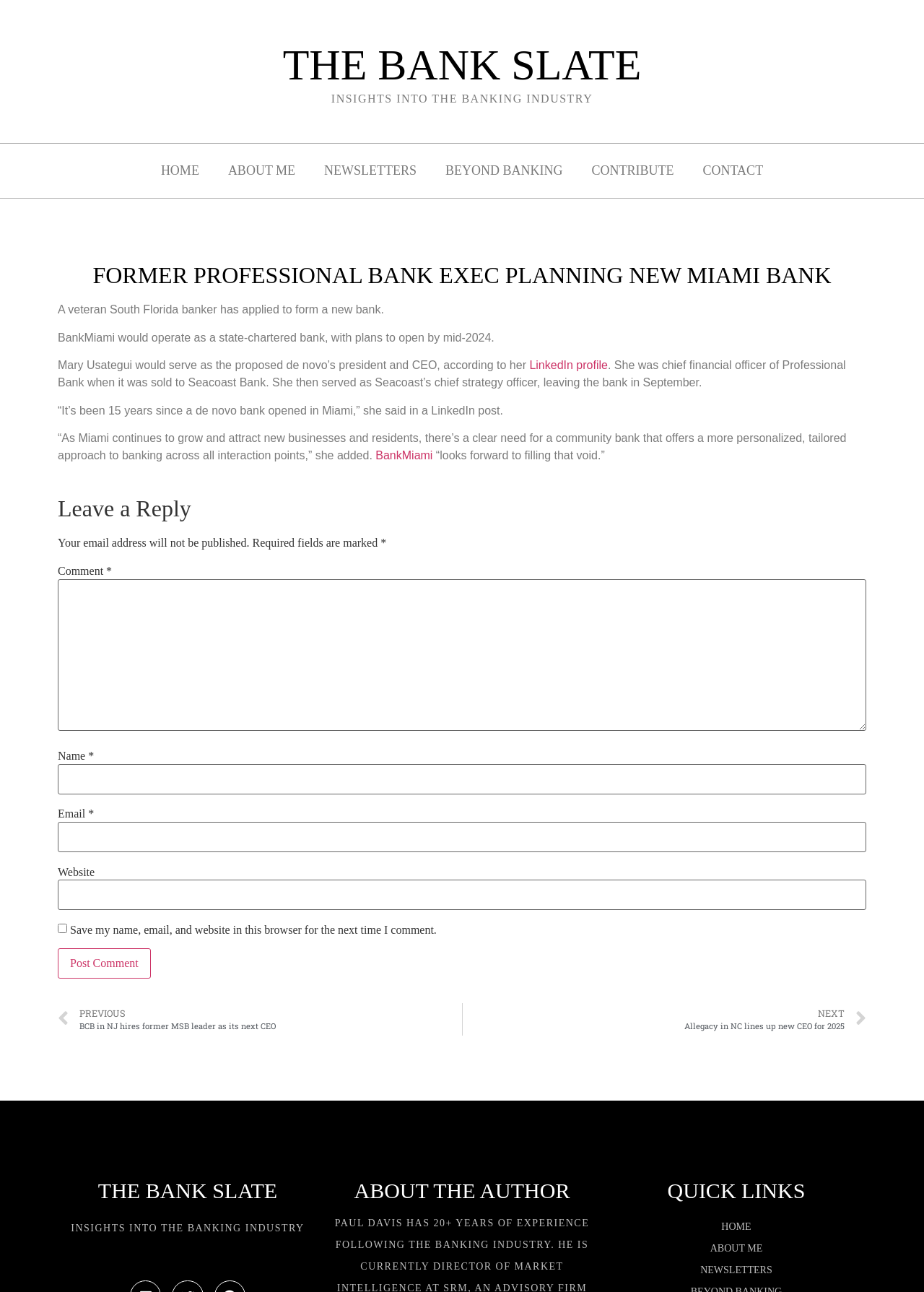Identify the bounding box coordinates of the region that needs to be clicked to carry out this instruction: "Click on the 'Post Comment' button". Provide these coordinates as four float numbers ranging from 0 to 1, i.e., [left, top, right, bottom].

[0.062, 0.734, 0.163, 0.757]